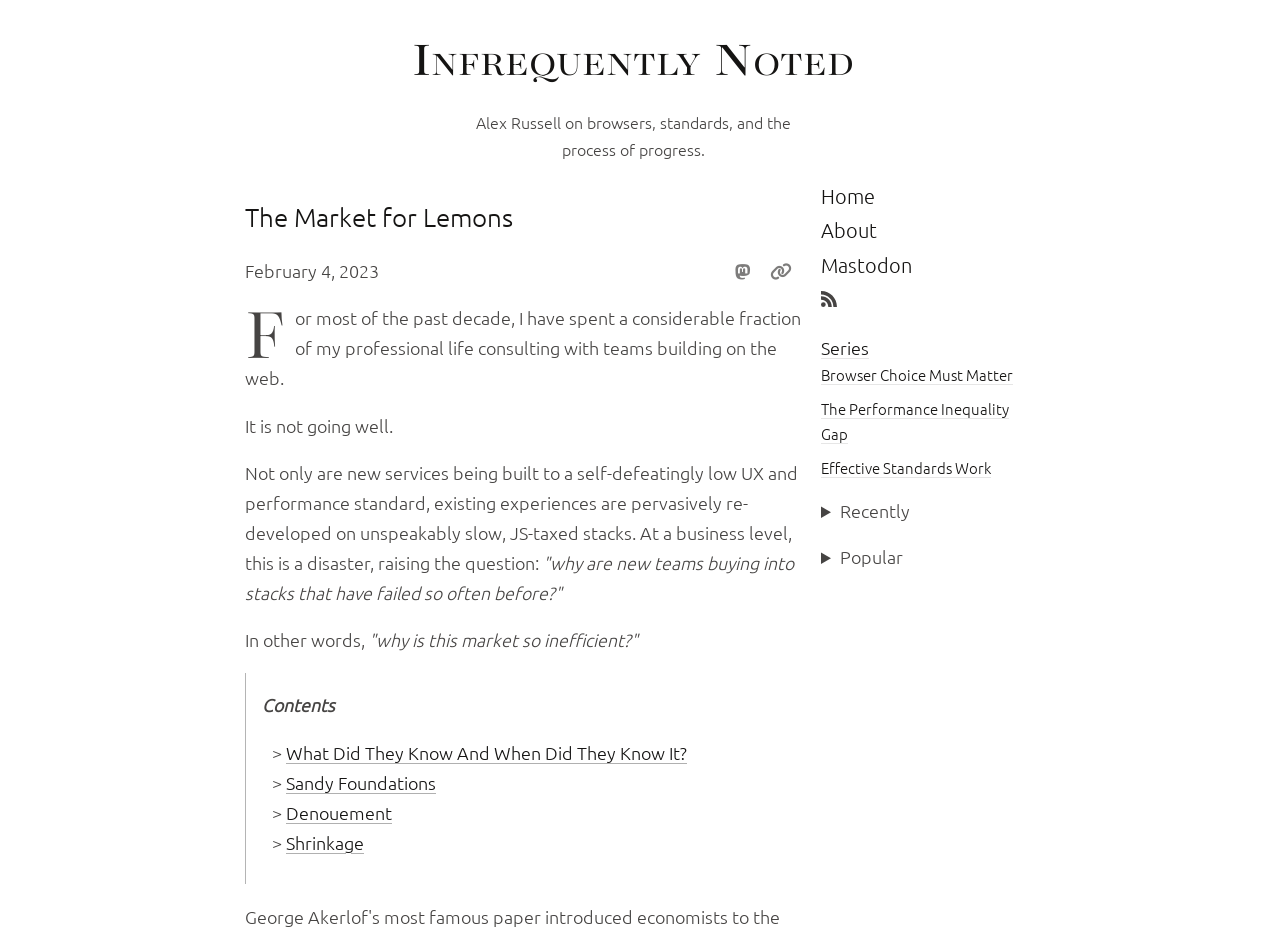Locate the coordinates of the bounding box for the clickable region that fulfills this instruction: "Click the 'Mastodon' link".

[0.641, 0.27, 0.712, 0.296]